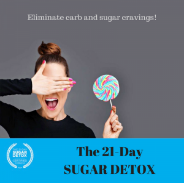What is the individual holding in their other hand?
Examine the image closely and answer the question with as much detail as possible.

The individual is holding a colorful lollipop in their other hand, which represents the temptation of sugar and refined carbs that the '21-Day Sugar Detox' program aims to help participants overcome.